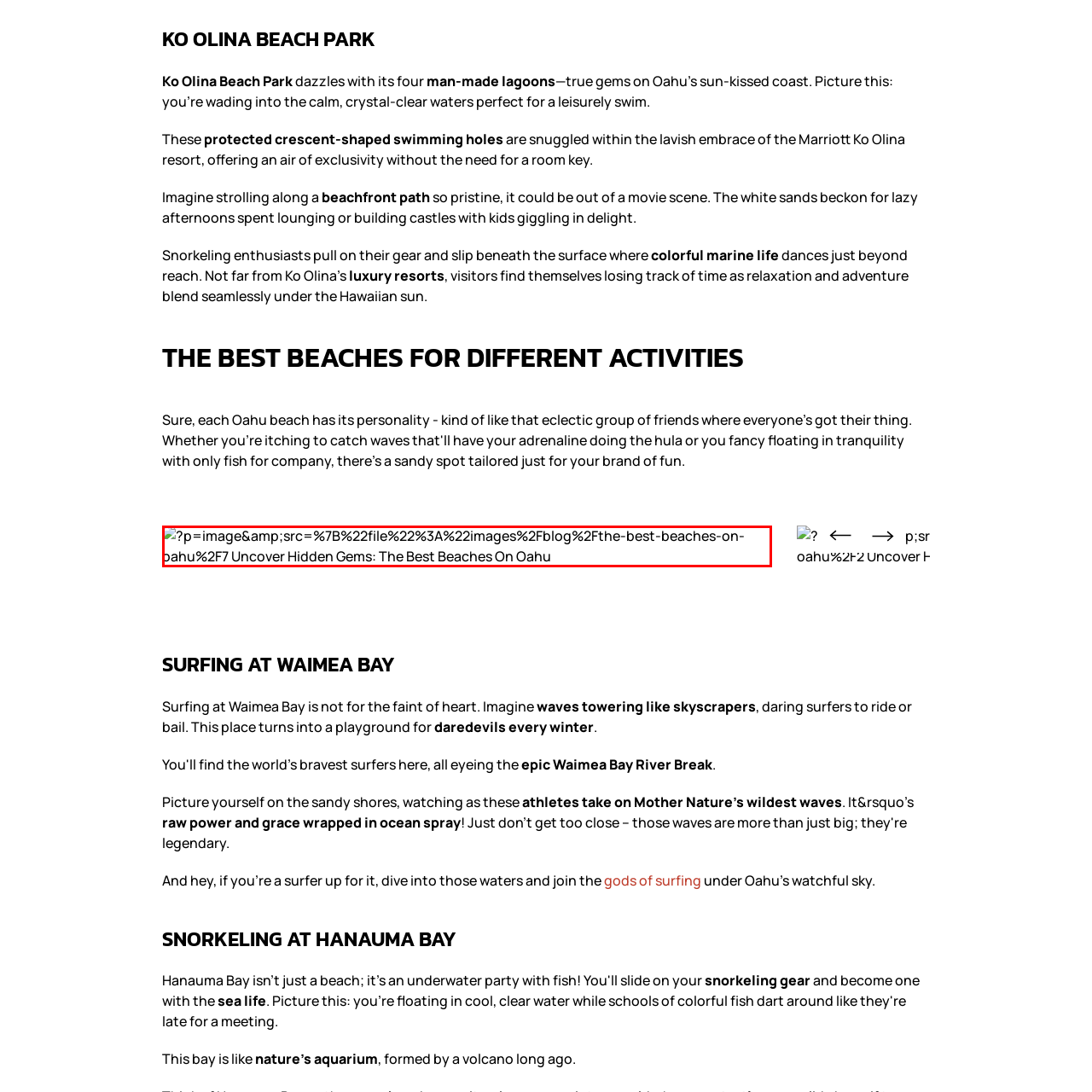What color are the sands in the image?
Review the image marked by the red bounding box and deliver a detailed response to the question.

The caption describes the scene as having 'soft white sands', indicating that the color of the sands in the image is white.